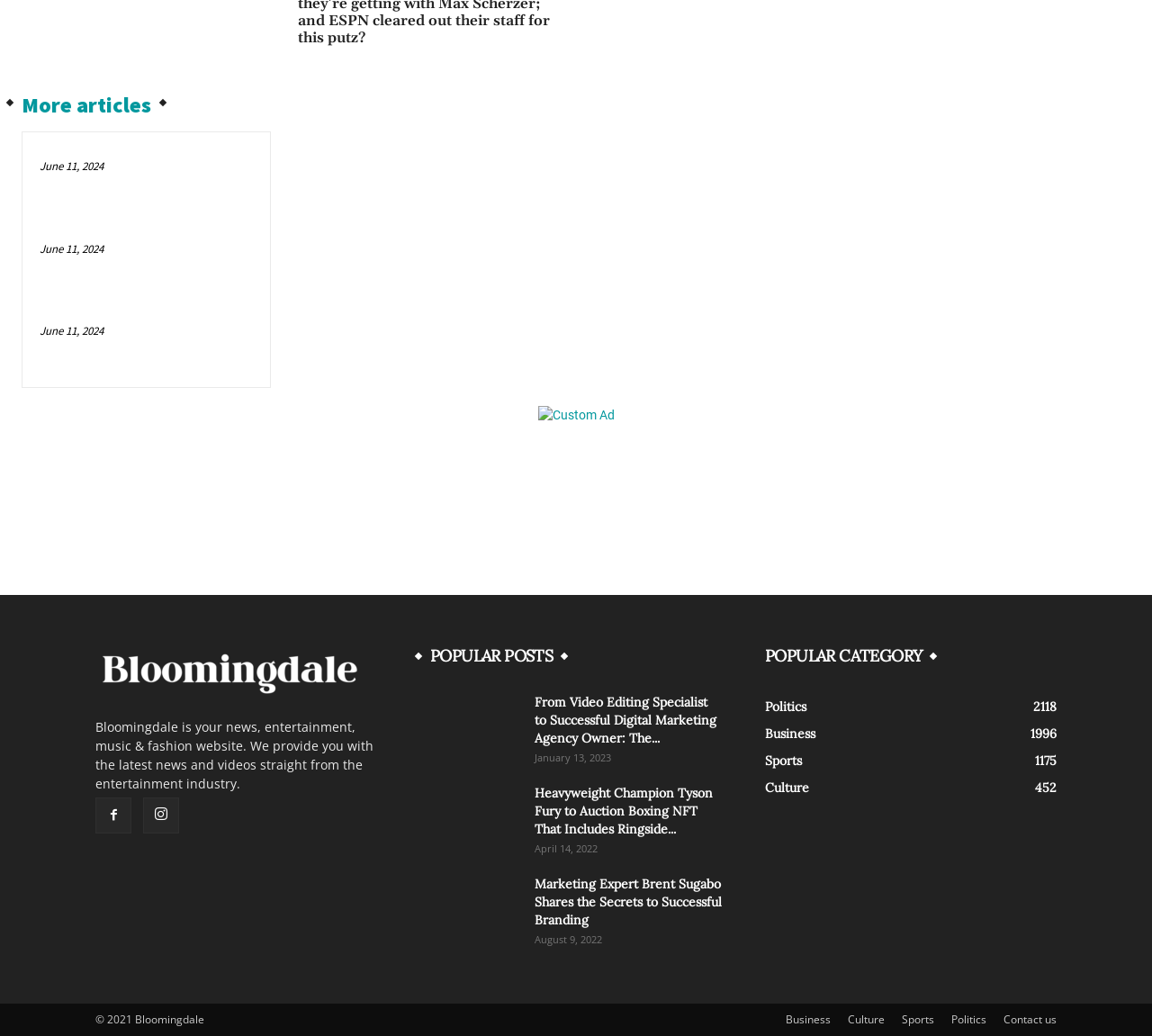Can you find the bounding box coordinates for the element that needs to be clicked to execute this instruction: "Click on the 'Custom Ad'"? The coordinates should be given as four float numbers between 0 and 1, i.e., [left, top, right, bottom].

[0.467, 0.394, 0.533, 0.408]